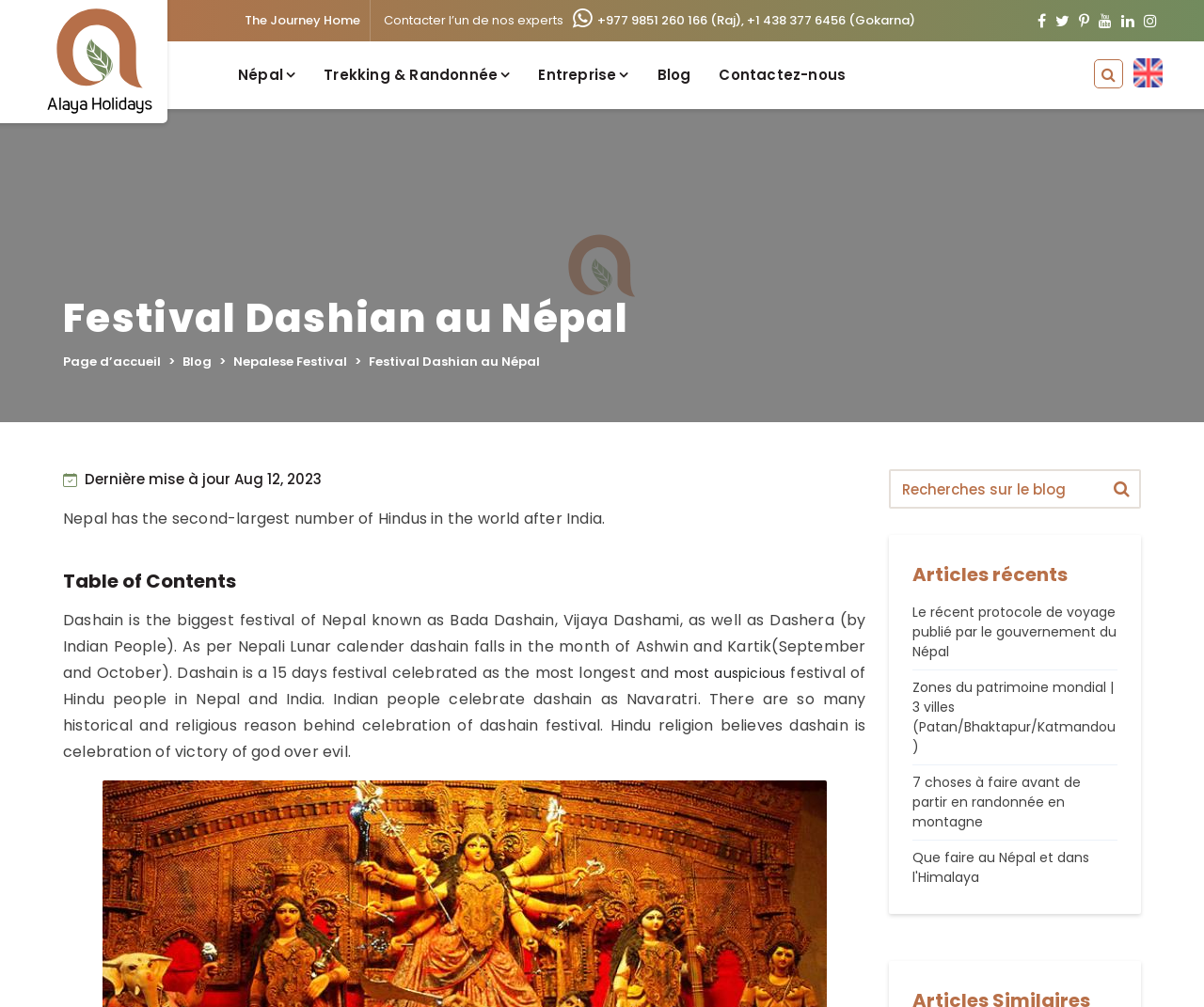Please find and provide the title of the webpage.

Festival Dashian au Népal